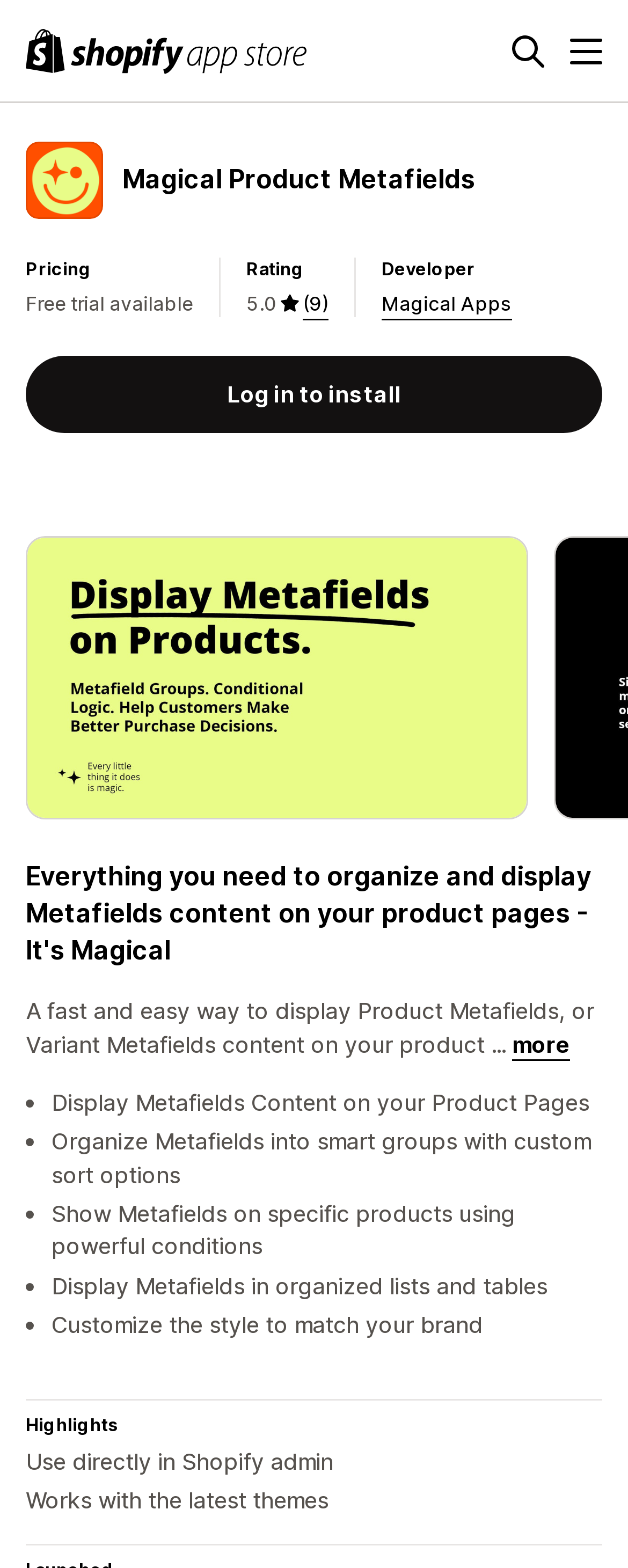What is the developer of the app?
Please answer the question with a detailed response using the information from the screenshot.

The developer of the app can be found in the description list detail element with the link text 'Magical Apps' which is located next to the 'Developer' term.